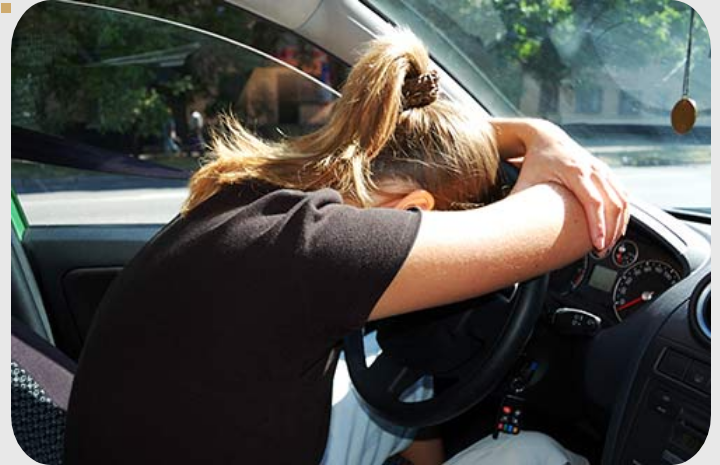Refer to the screenshot and answer the following question in detail:
What type of workers are more susceptible to drowsy driving?

According to the caption, individuals such as truck drivers and shift workers are more susceptible to drowsy driving due to their irregular hours and extended shifts.